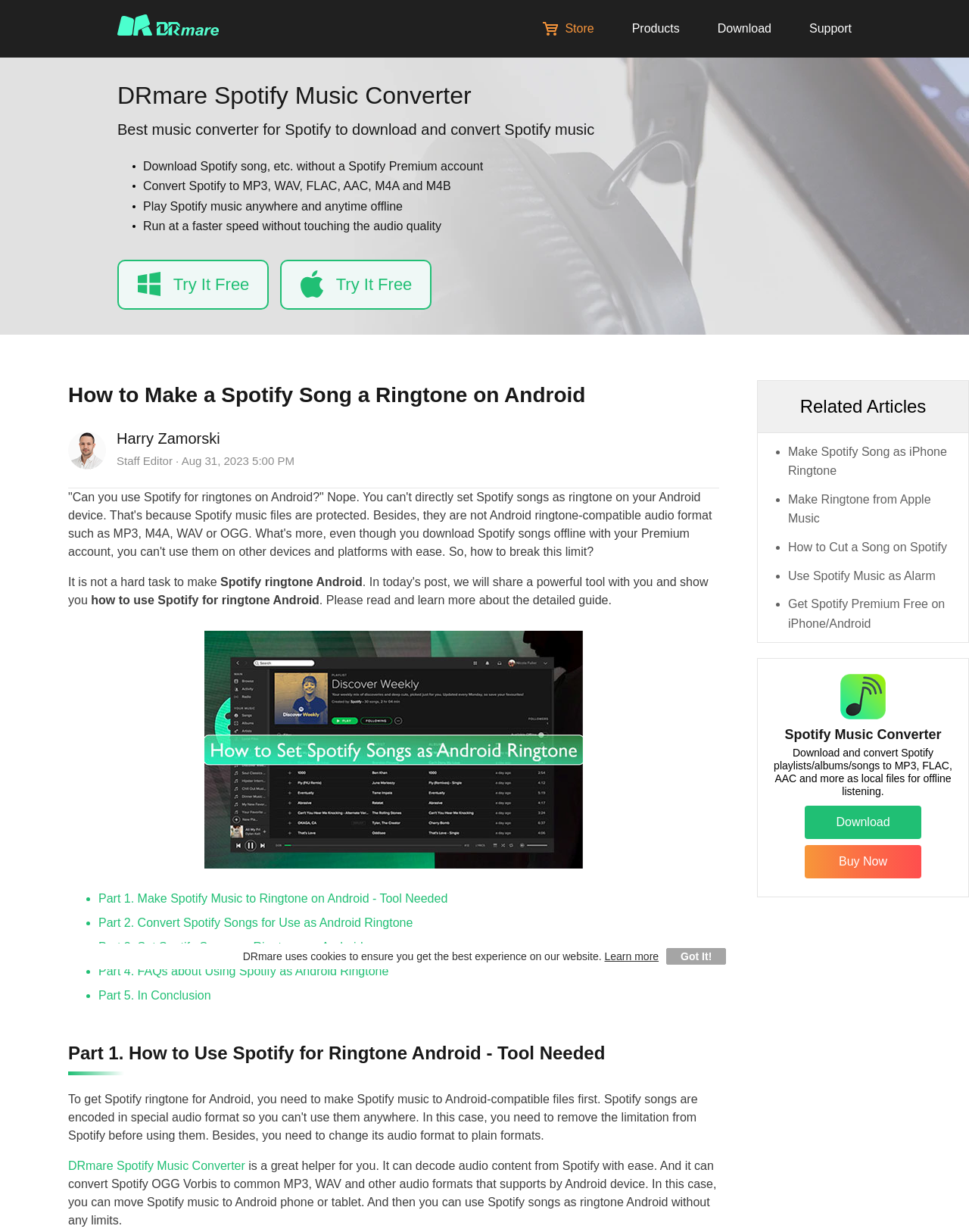Analyze the image and answer the question with as much detail as possible: 
What is the purpose of the DRmare Spotify Music Converter?

I found the answer by reading the text 'It can decode audio content from Spotify with ease. And it can convert Spotify OGG Vorbis to common MP3, WAV and other audio formats that supports by Android device.' which explains the purpose of the DRmare Spotify Music Converter.